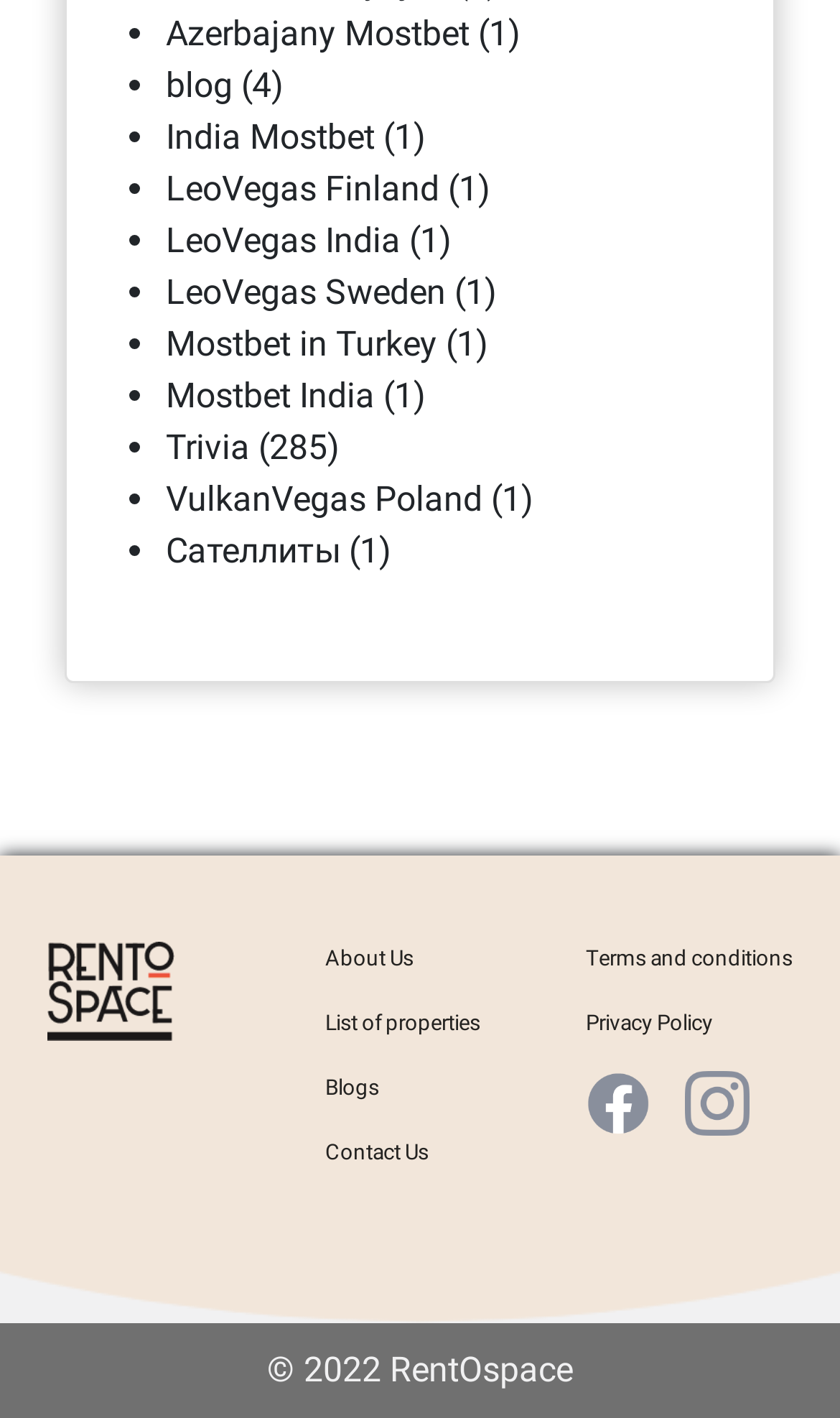Bounding box coordinates should be provided in the format (top-left x, top-left y, bottom-right x, bottom-right y) with all values between 0 and 1. Identify the bounding box for this UI element: List of properties

[0.387, 0.709, 0.572, 0.732]